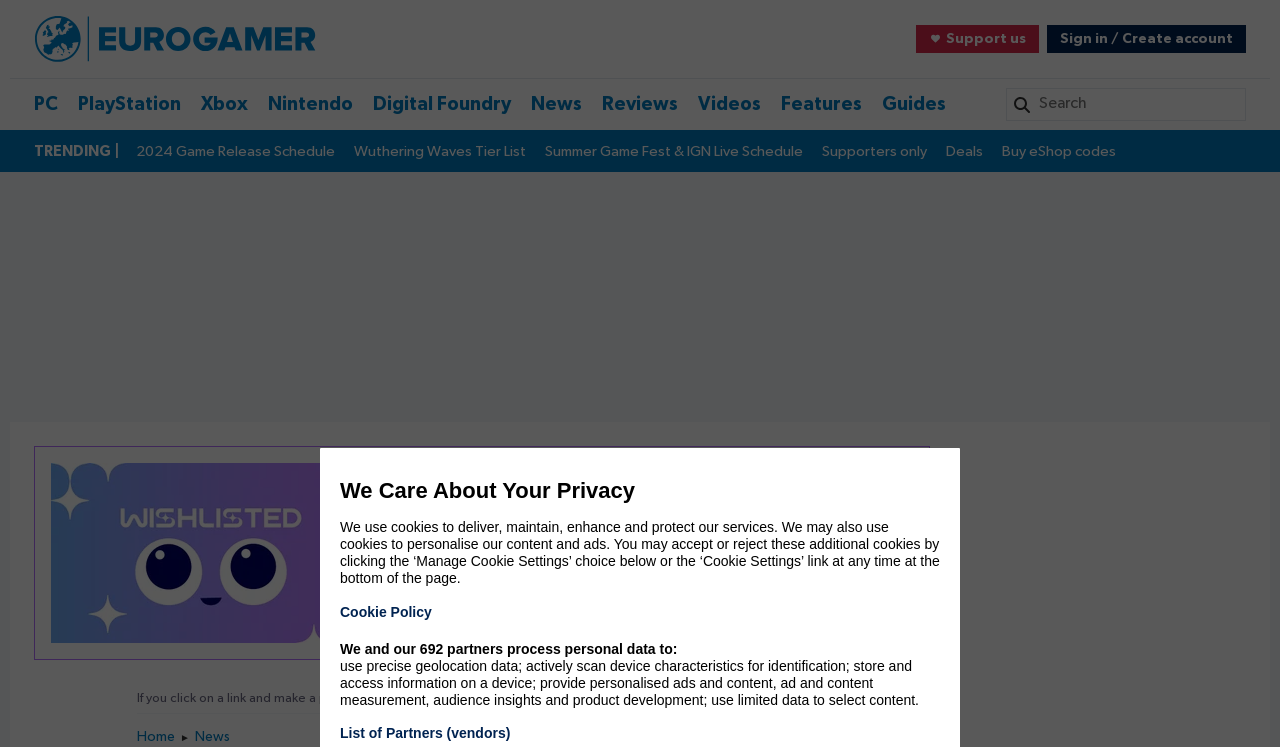Please mark the bounding box coordinates of the area that should be clicked to carry out the instruction: "Select an issue from the dropdown".

None